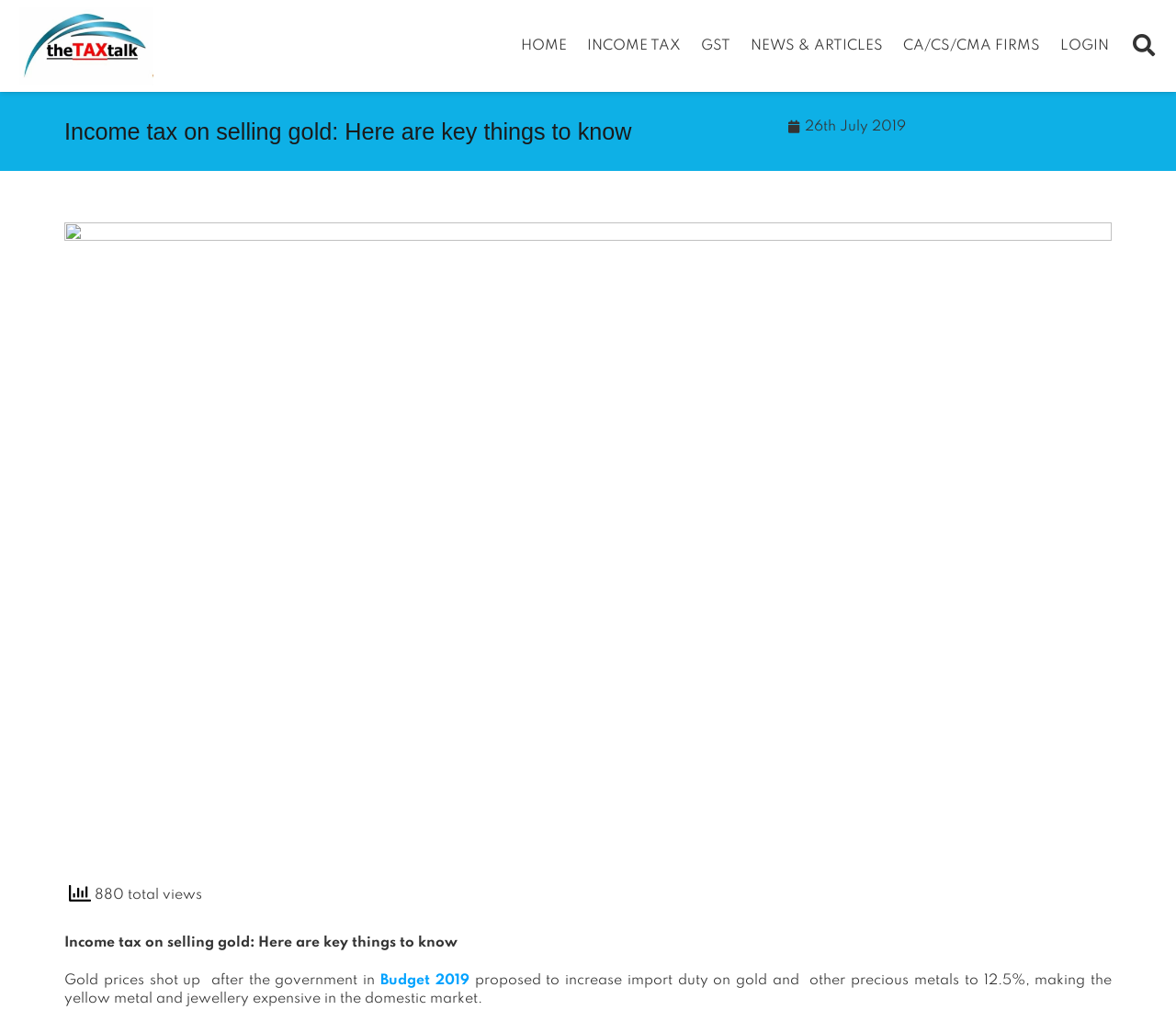Please find the bounding box coordinates of the element's region to be clicked to carry out this instruction: "Go to the INCOME TAX page".

[0.491, 0.0, 0.588, 0.091]